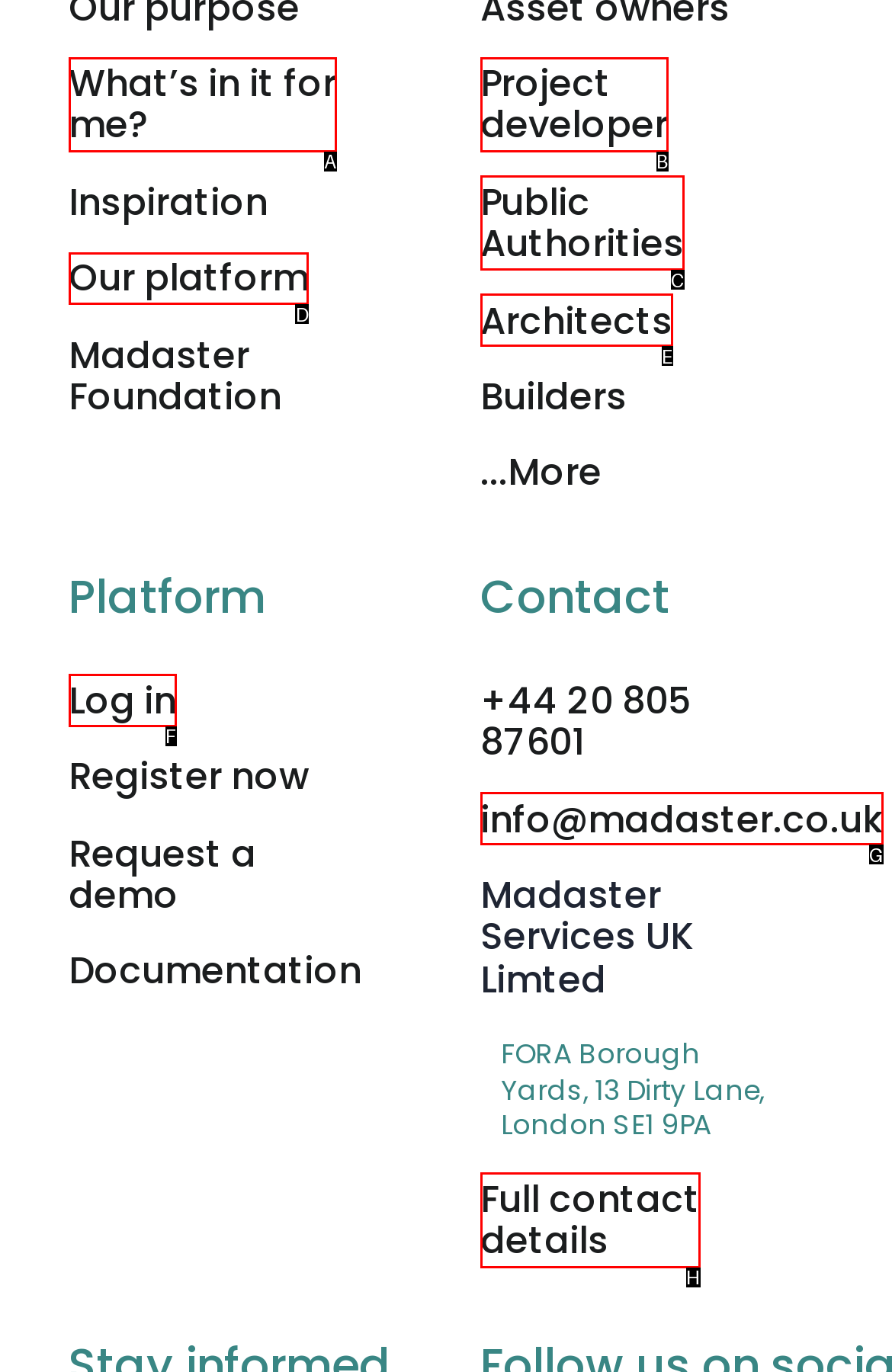Indicate the HTML element that should be clicked to perform the task: Get tips on applying for jobs Reply with the letter corresponding to the chosen option.

None